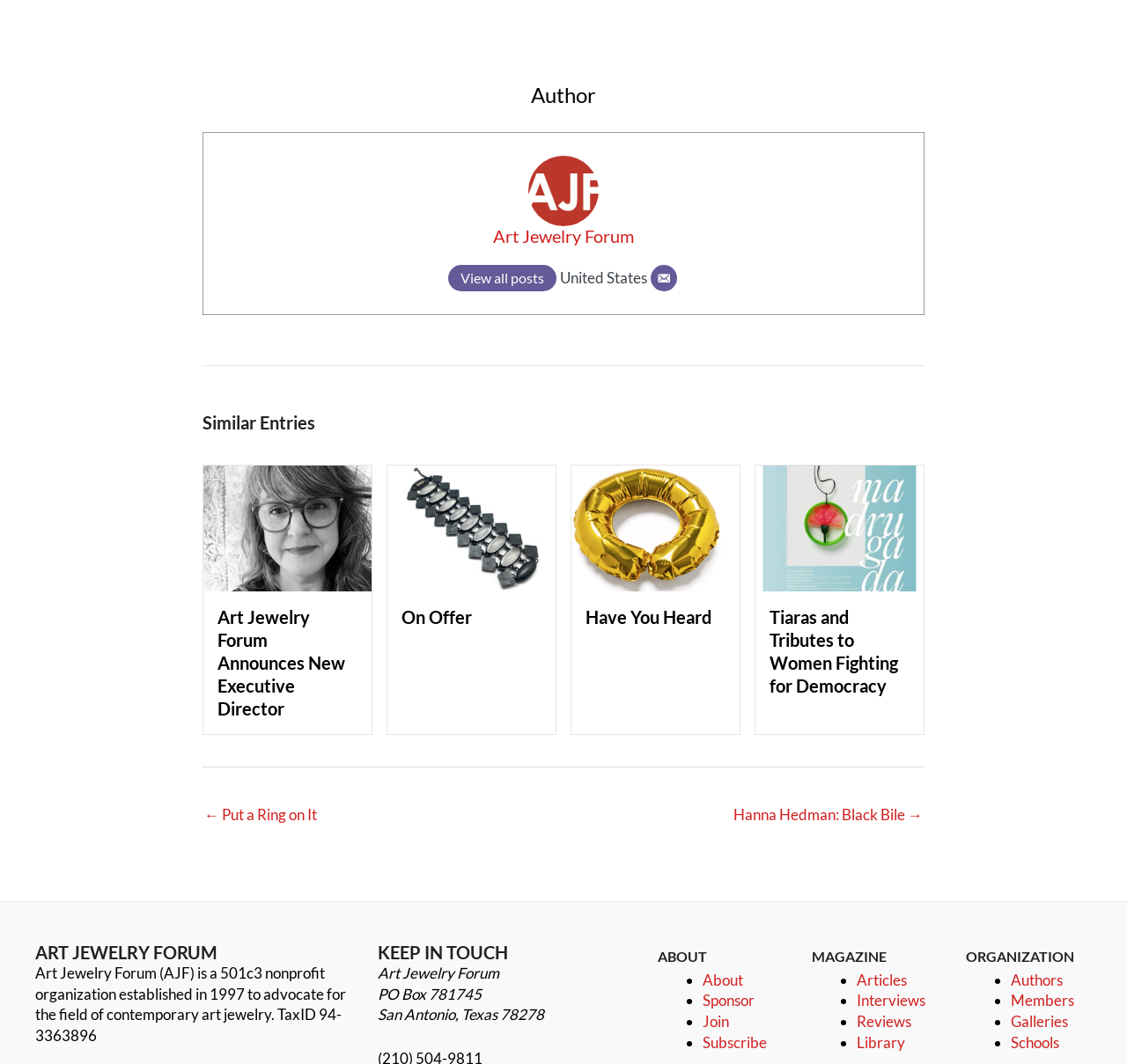Show the bounding box coordinates of the region that should be clicked to follow the instruction: "Learn about Tiaras and Tributes to Women Fighting for Democracy."

[0.67, 0.486, 0.82, 0.504]